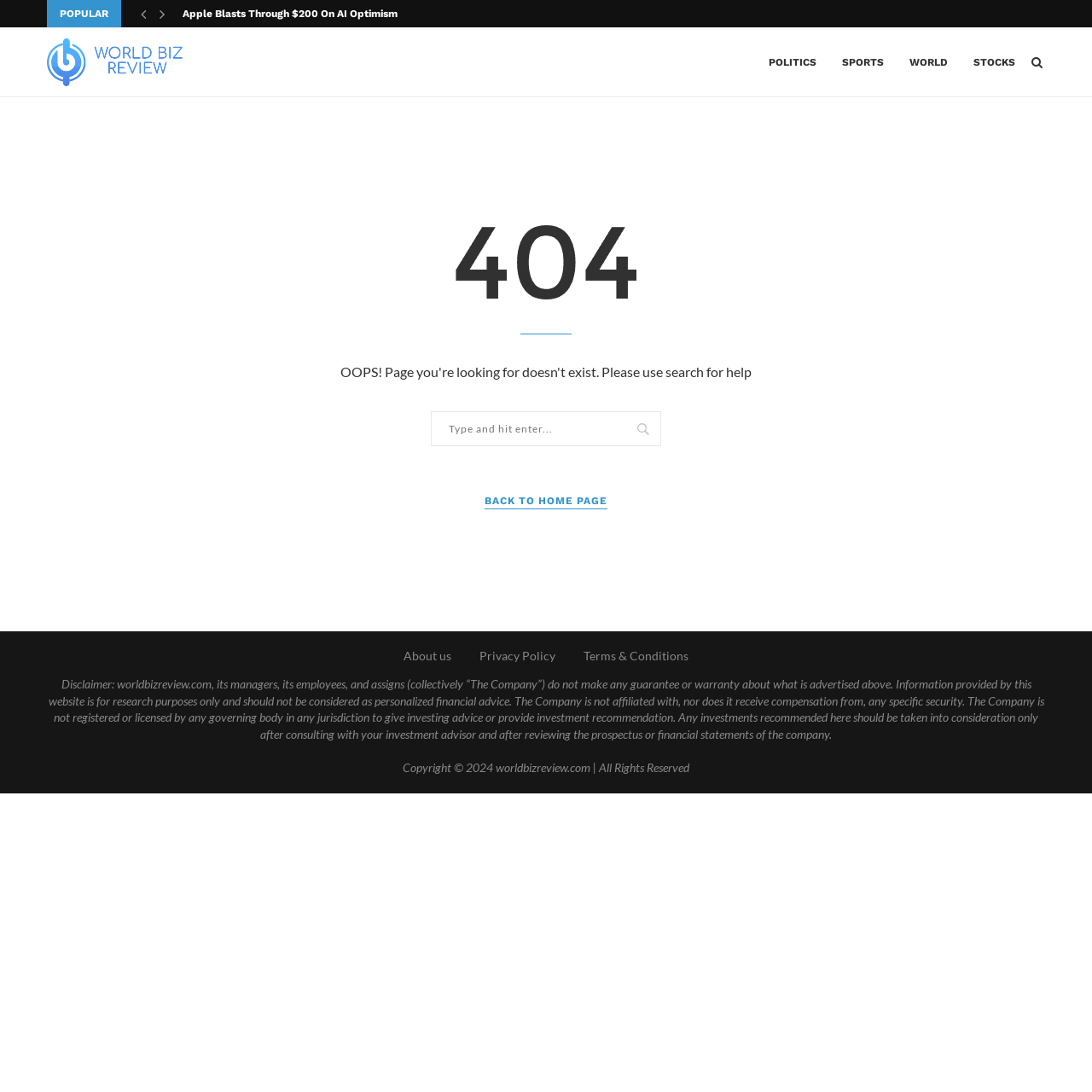What is the main topic of the webpage?
Based on the visual content, answer with a single word or a brief phrase.

Business